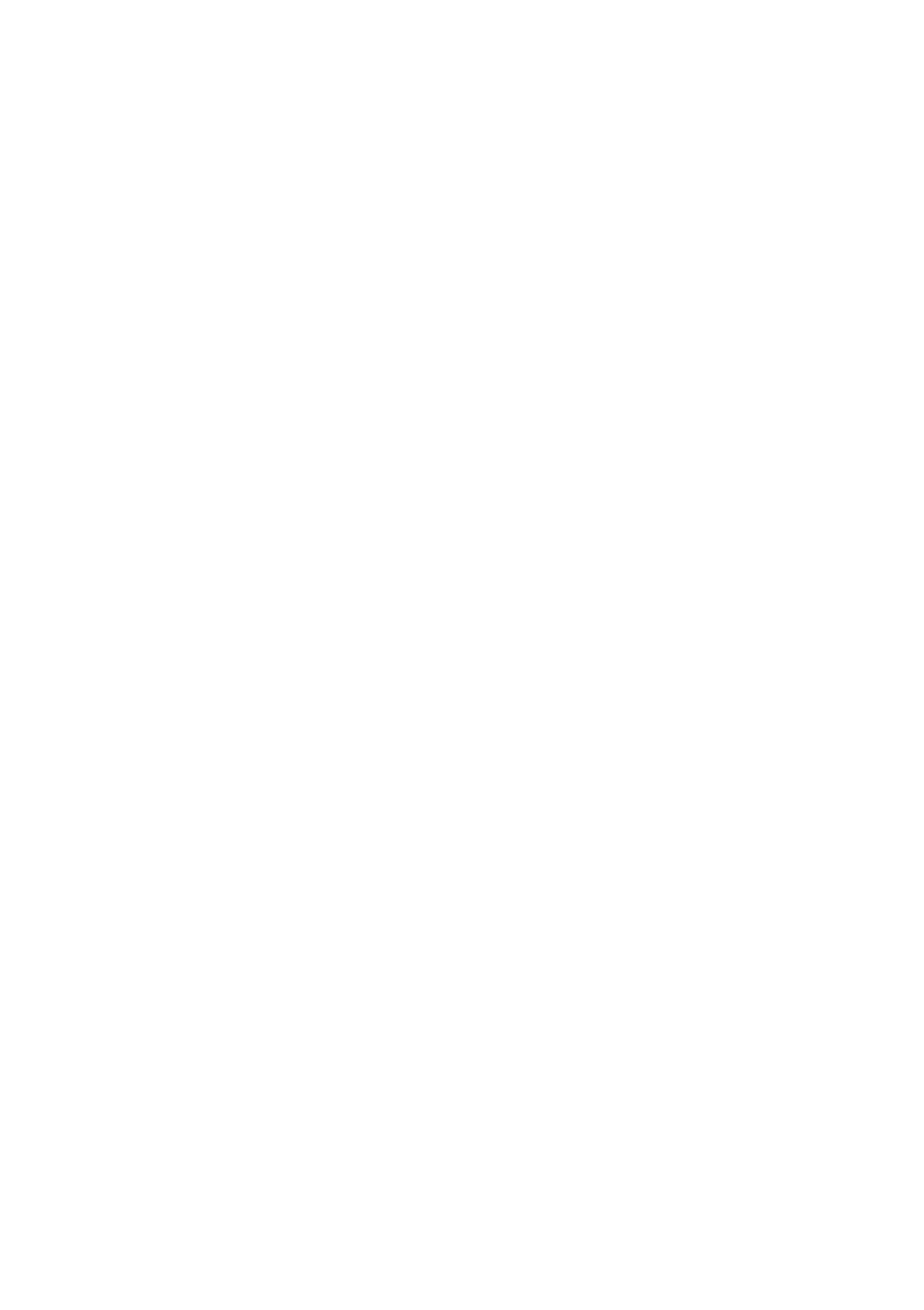Please determine the bounding box coordinates for the element that should be clicked to follow these instructions: "Read disclaimer".

[0.038, 0.399, 0.962, 0.431]